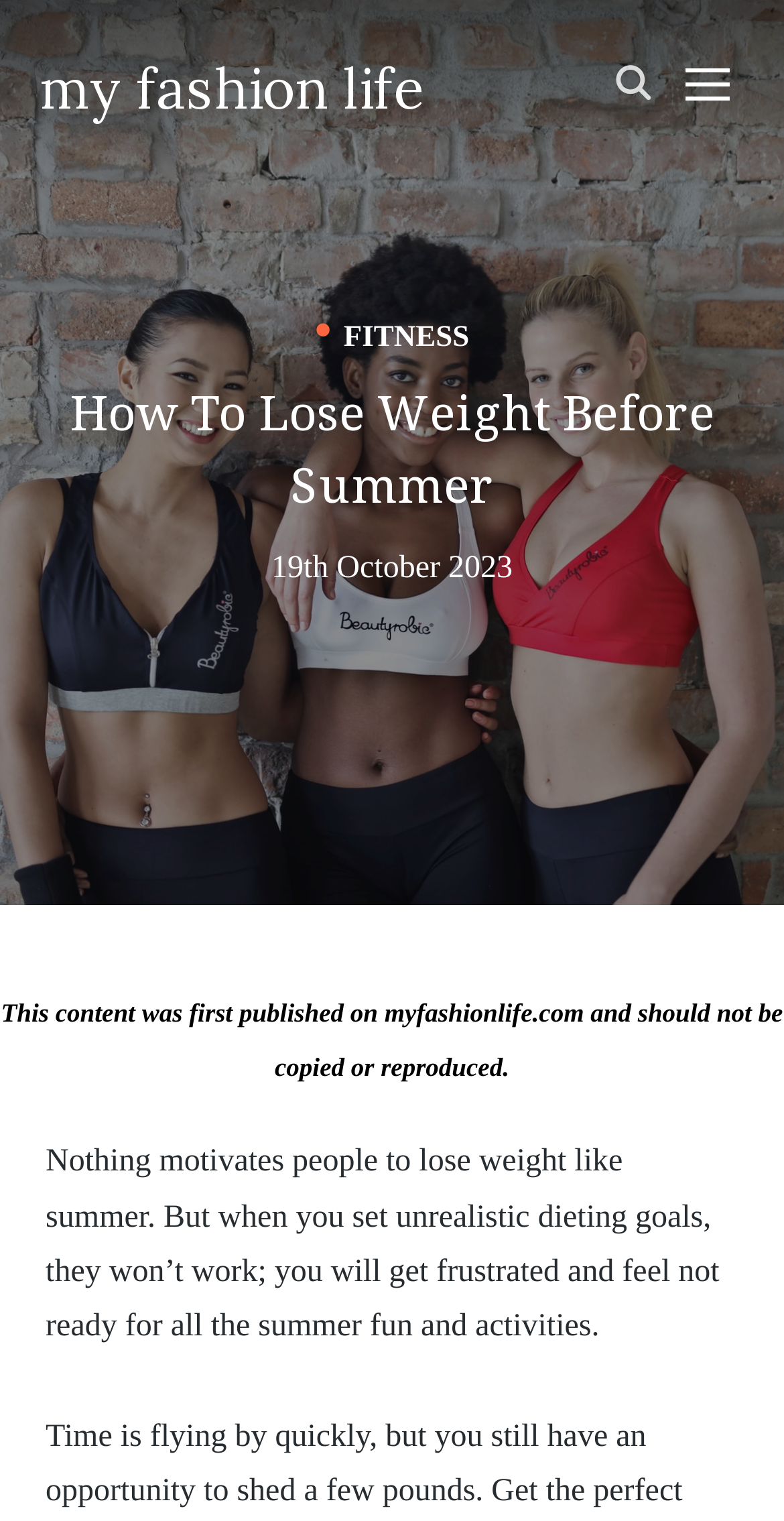Determine the bounding box coordinates of the UI element that matches the following description: "value="Search"". The coordinates should be four float numbers between 0 and 1 in the format [left, top, right, bottom].

[0.755, 0.026, 0.858, 0.079]